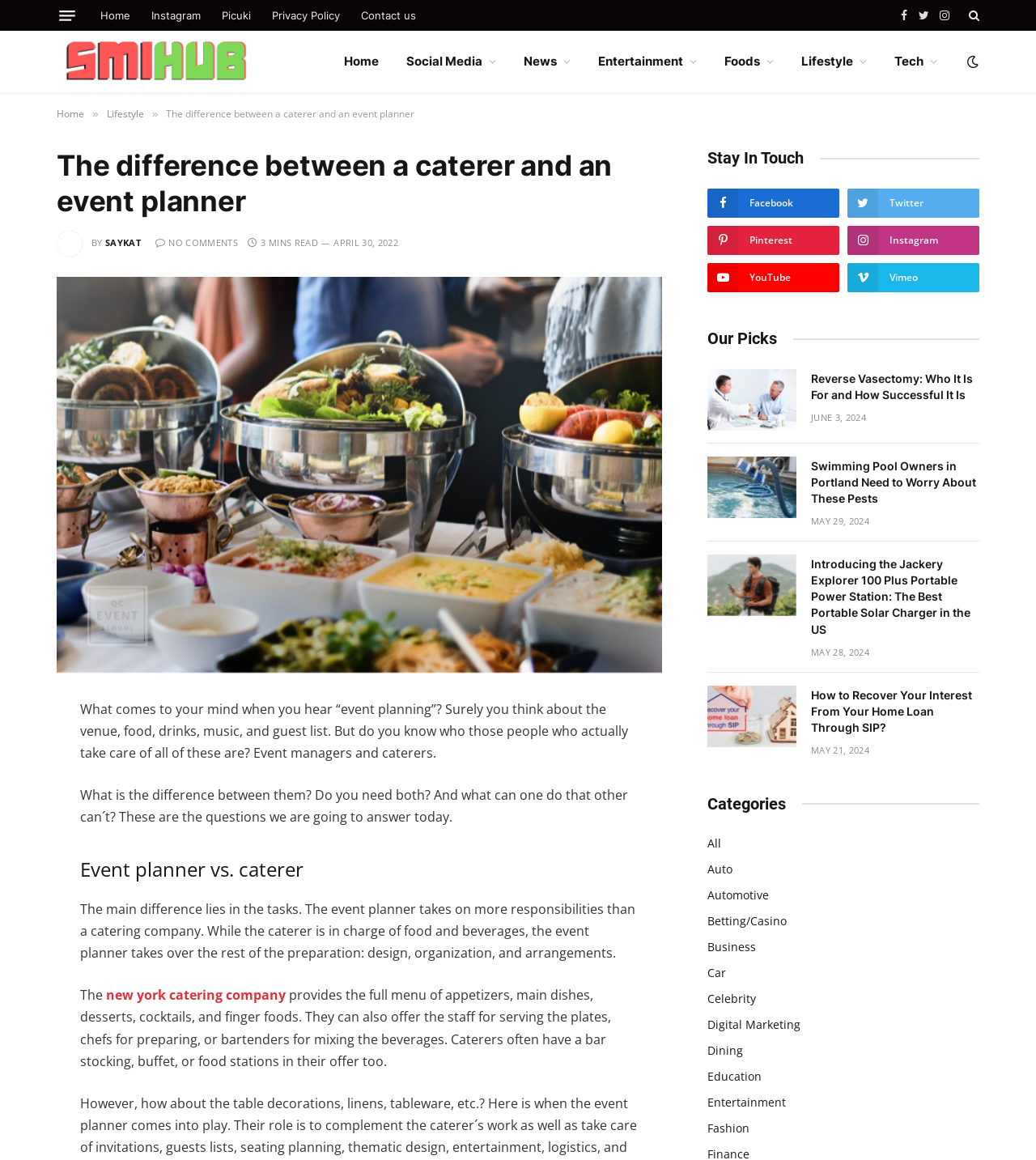Please find the bounding box for the UI element described by: "parent_node: Email * aria-describedby="email-notes" name="email"".

None